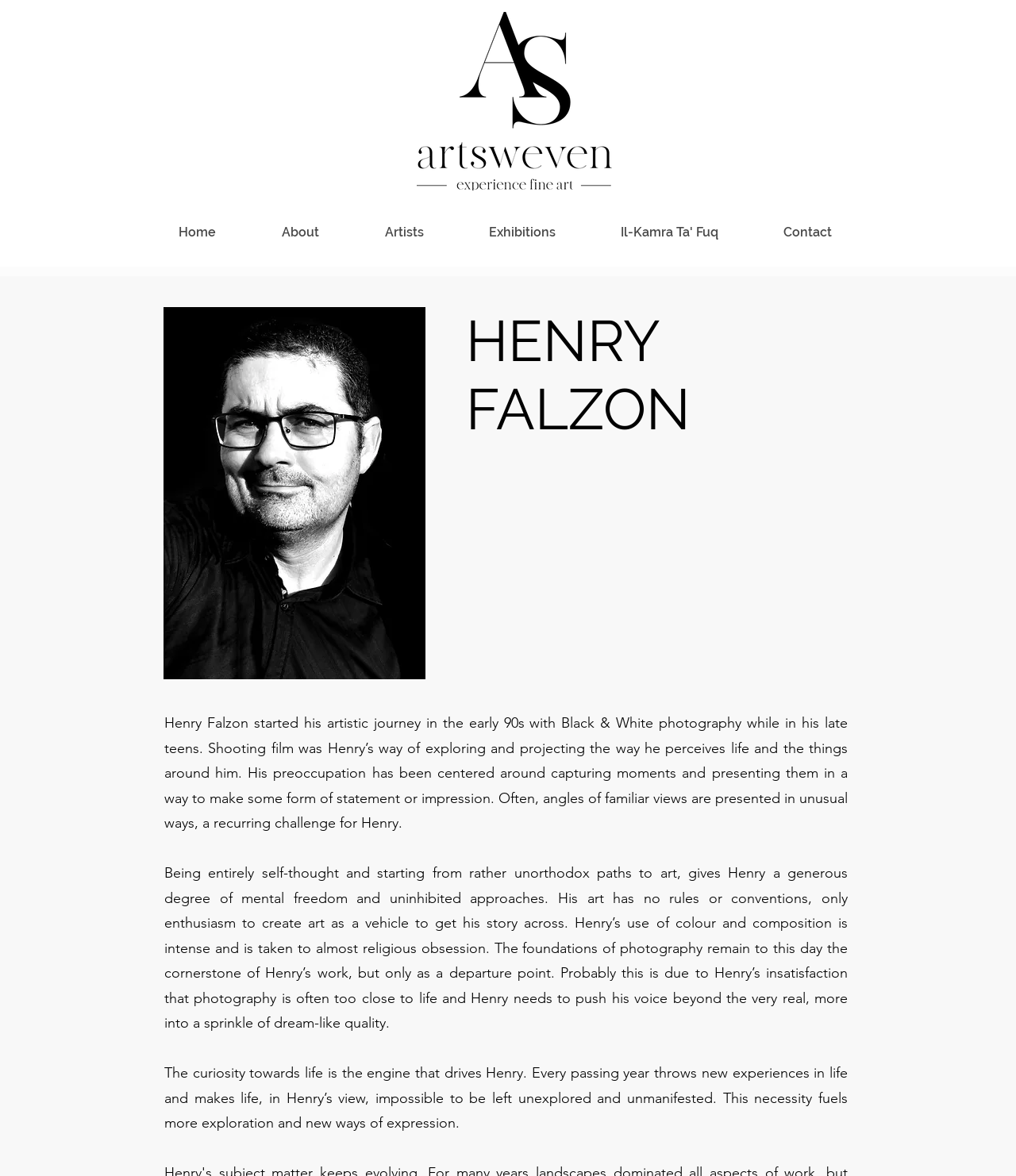What is the name of the logo in the top left corner?
Give a comprehensive and detailed explanation for the question.

The image description 'artsweven-logo (1).png' suggests that the logo in the top left corner is for Artsweven.